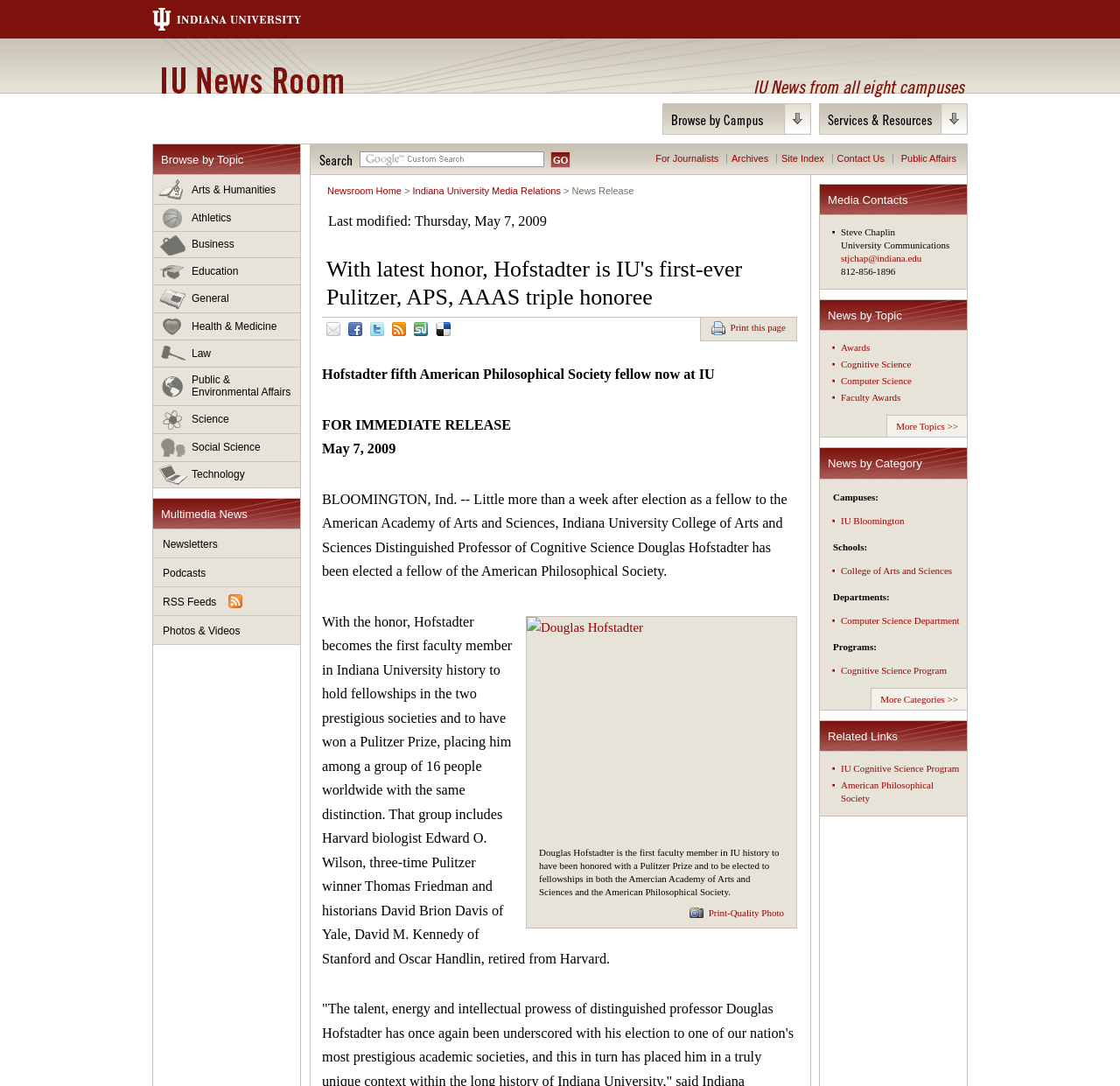What is the name of the professor honored with a Pulitzer Prize?
Utilize the image to construct a detailed and well-explained answer.

I found the answer by reading the text on the webpage, specifically the sentence 'Indiana University College of Arts and Sciences Distinguished Professor of Cognitive Science Douglas Hofstadter has been elected a fellow of the American Philosophical Society.'